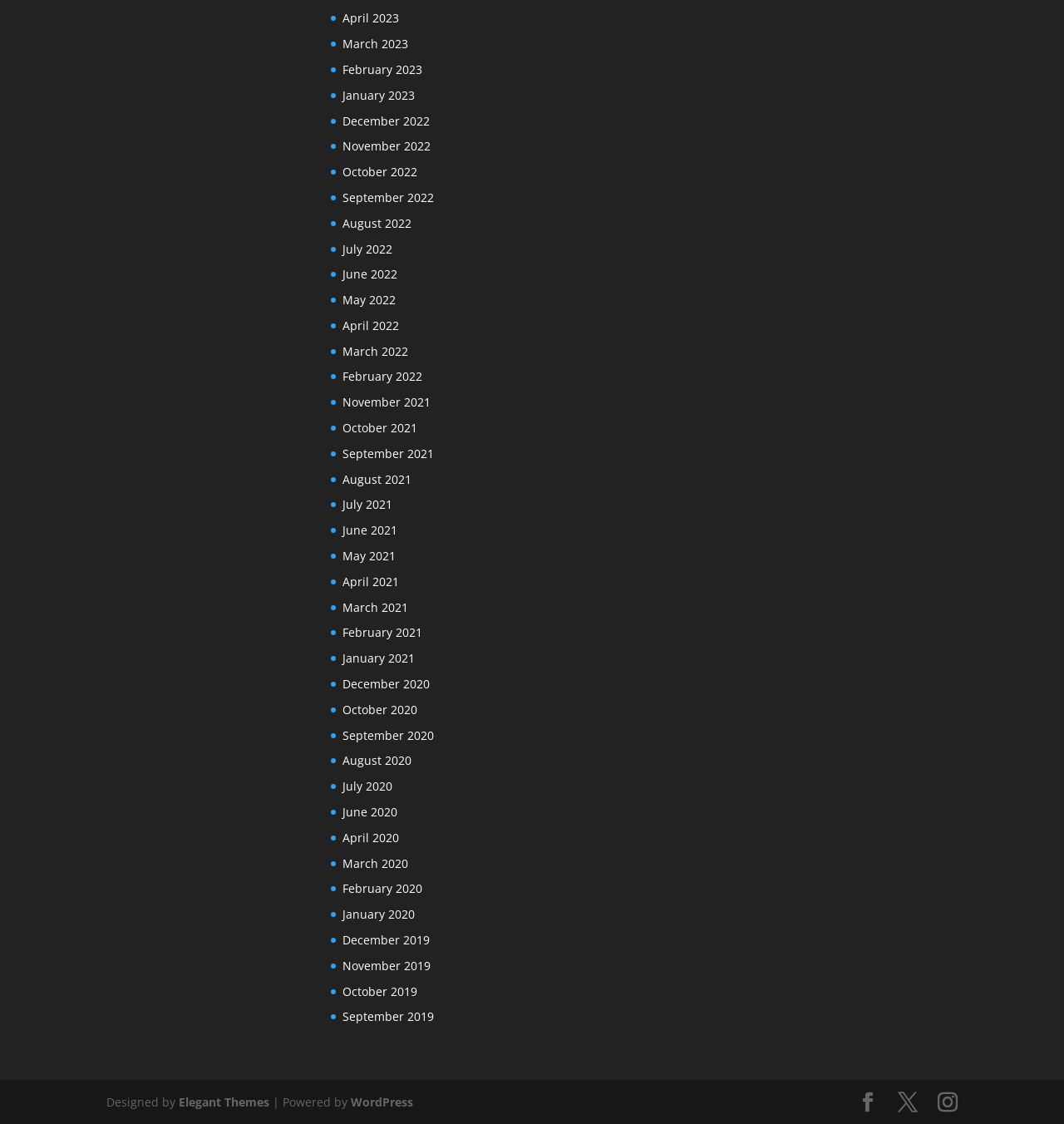Locate the bounding box coordinates of the UI element described by: "WordPress". The bounding box coordinates should consist of four float numbers between 0 and 1, i.e., [left, top, right, bottom].

[0.33, 0.973, 0.388, 0.987]